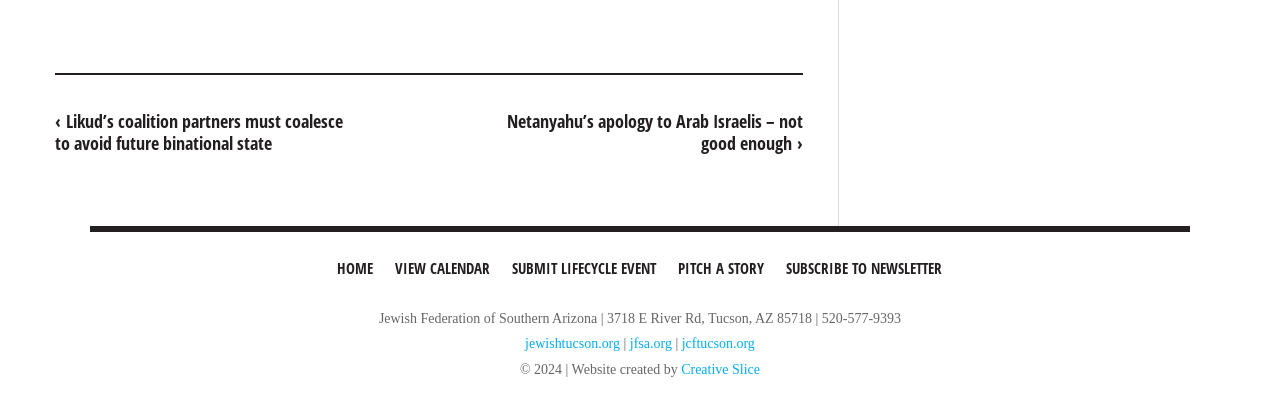Find and provide the bounding box coordinates for the UI element described with: "jcftucson.org".

[0.533, 0.801, 0.59, 0.836]